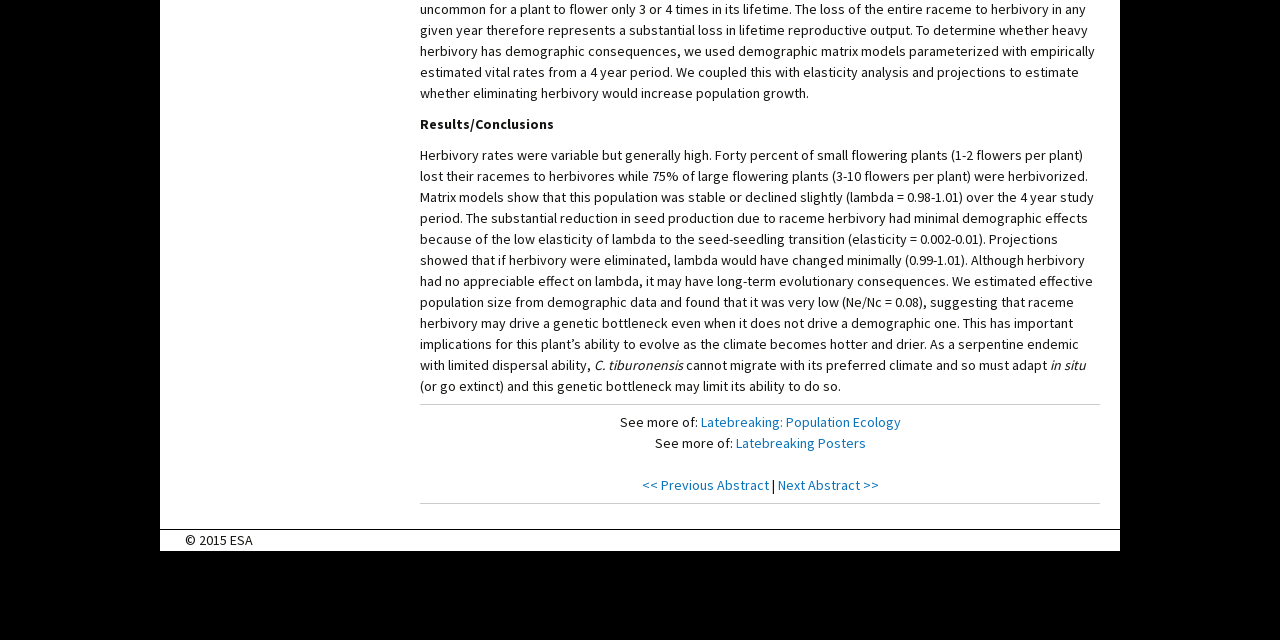Bounding box coordinates are specified in the format (top-left x, top-left y, bottom-right x, bottom-right y). All values are floating point numbers bounded between 0 and 1. Please provide the bounding box coordinate of the region this sentence describes: Latebreaking: Population Ecology

[0.547, 0.645, 0.704, 0.673]